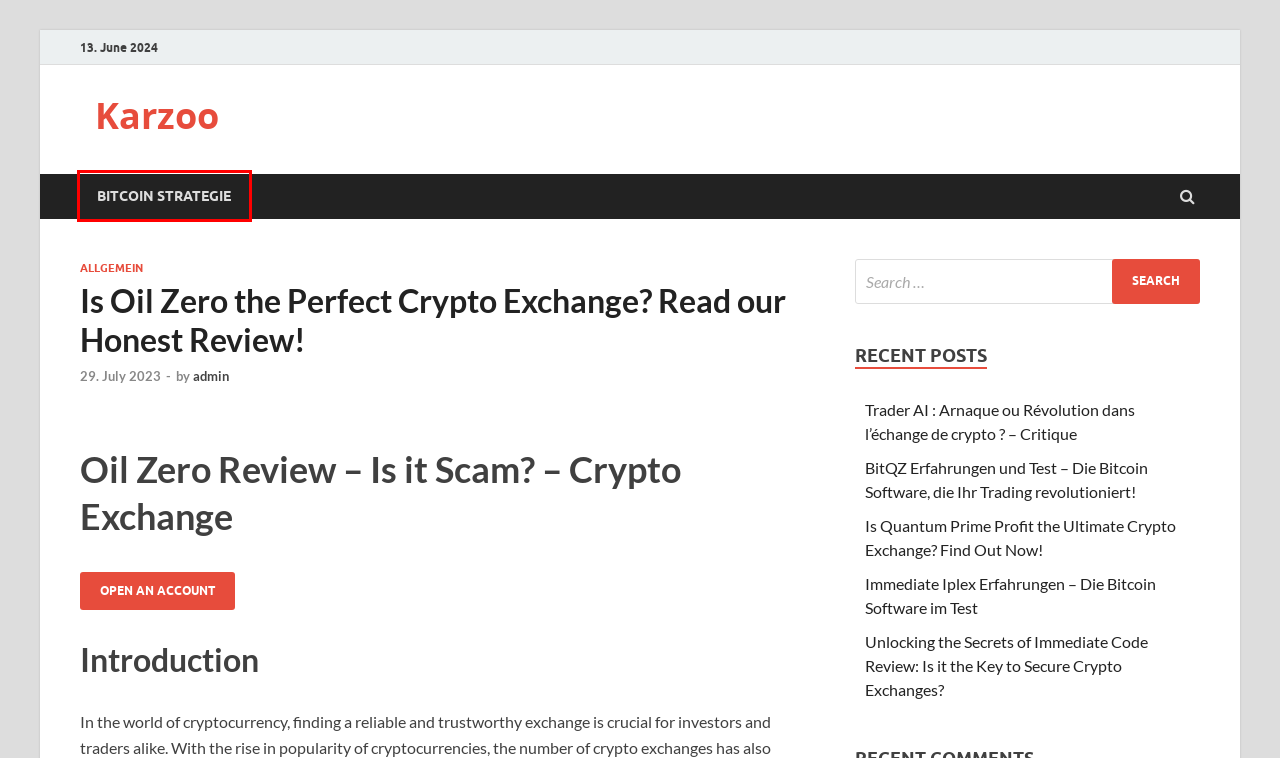Given a screenshot of a webpage with a red bounding box highlighting a UI element, determine which webpage description best matches the new webpage that appears after clicking the highlighted element. Here are the candidates:
A. Allgemein – Karzoo
B. Immediate Iplex Erfahrungen – Die Bitcoin Software im Test – Karzoo
C. BitQZ Erfahrungen und Test – Die Bitcoin Software, die Ihr Trading revolutioniert! – Karzoo
D. Langfristige Bitcoin Strategie – Gewinnbringend investieren in Kryptowährungen – Karzoo
E. Trader AI : Arnaque ou Révolution dans l’échange de crypto ? – Critique – Karzoo
F. Is Quantum Prime Profit the Ultimate Crypto Exchange? Find Out Now! – Karzoo
G. Unlocking the Secrets of Immediate Code Review: Is it the Key to Secure Crypto Exchanges? – Karzoo
H. Karzoo

D